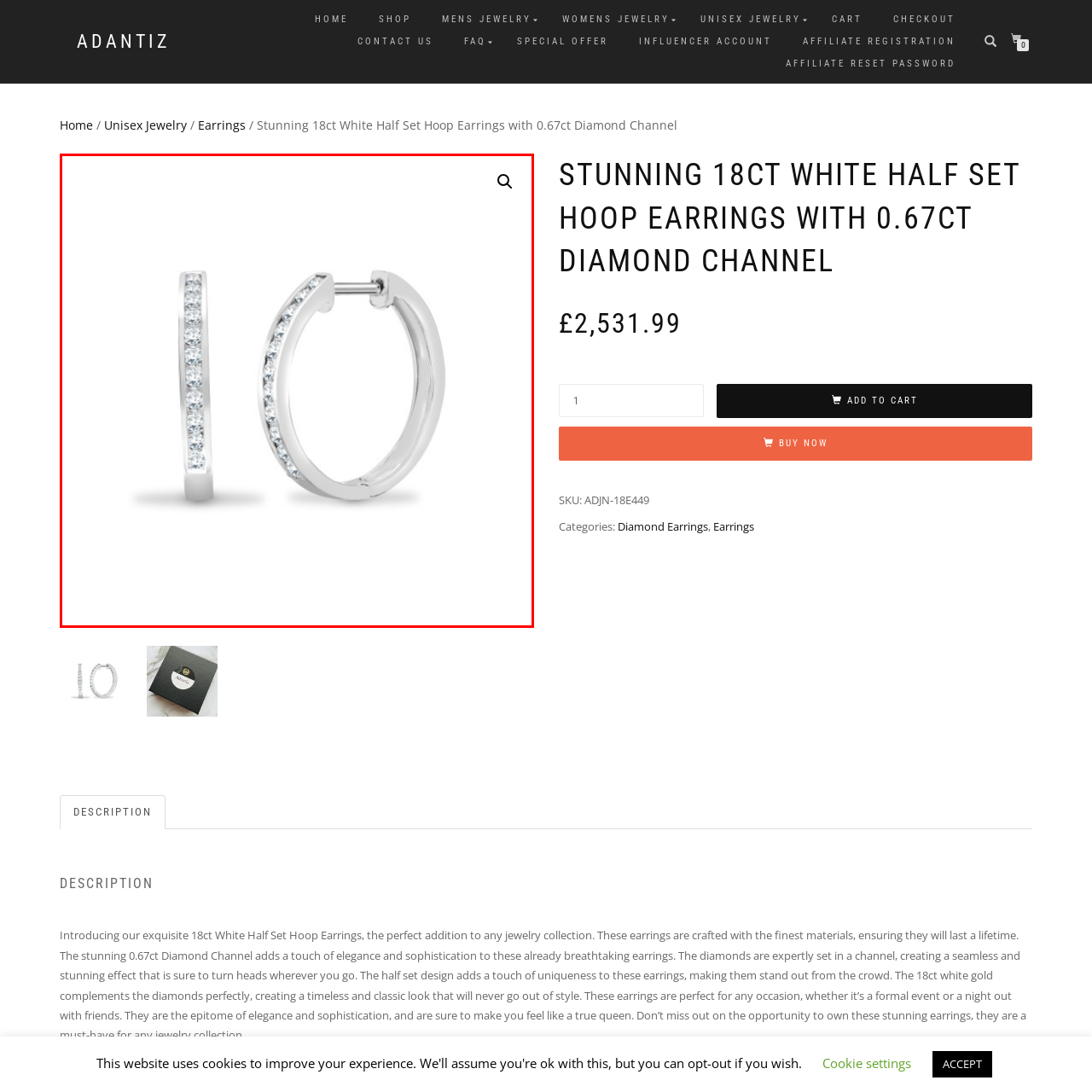Write a thorough description of the contents of the image marked by the red outline.

This elegant image showcases a pair of stunning 18ct white half set hoop earrings, featuring a striking channel of diamonds totaling 0.67ct. The earrings are designed with a modern hoop shape and a polished finish, which enhances their sophisticated appearance. The diamonds are meticulously set along one side, adding a touch of luxury and sparkle that captures the light beautifully. Ideal for both formal and casual occasions, these earrings offer a classic yet contemporary look, making them a versatile addition to any jewelry collection.